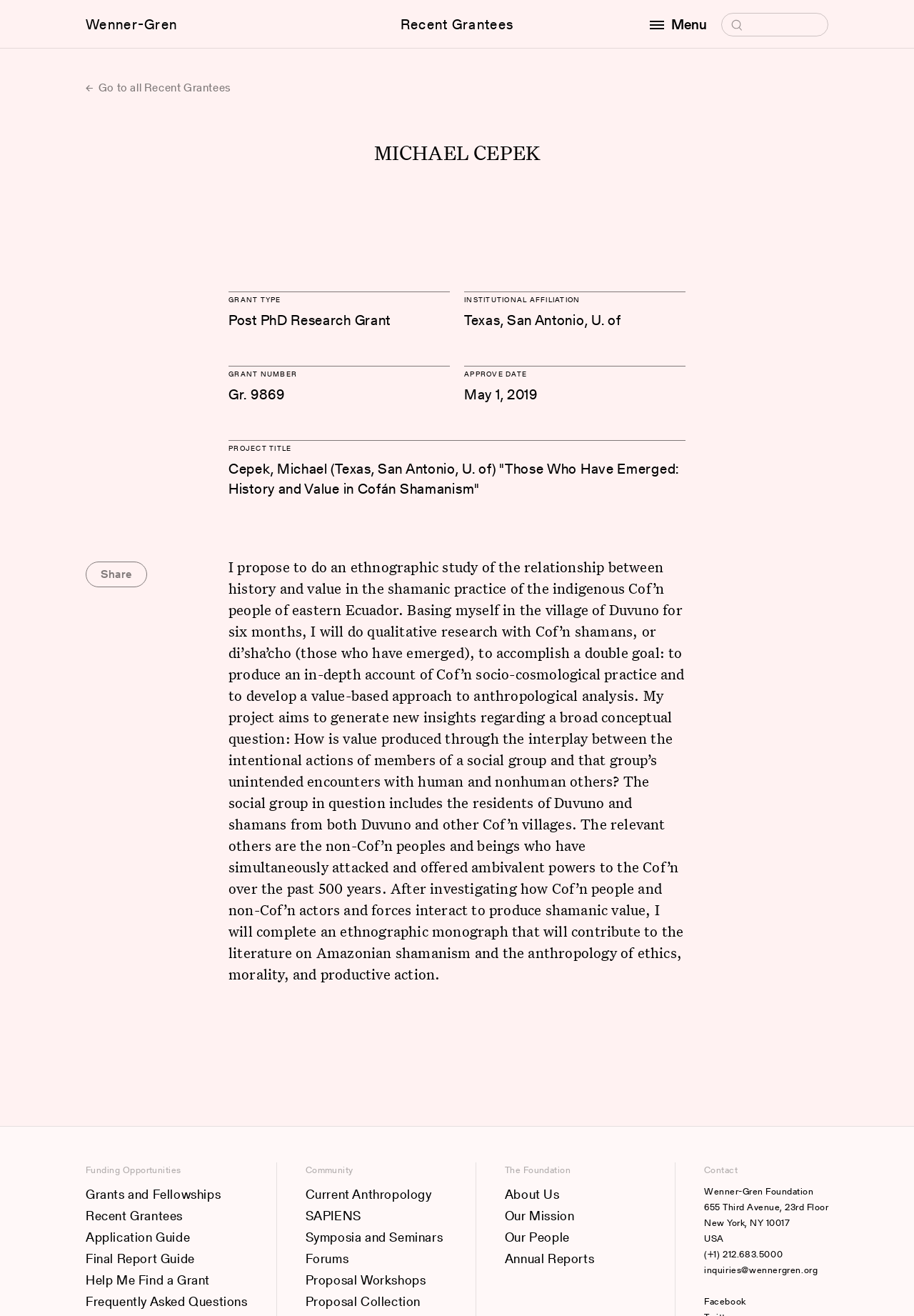What is the title of Michael Cepek's project? Observe the screenshot and provide a one-word or short phrase answer.

Those Who Have Emerged: History and Value in Cofán Shamanism